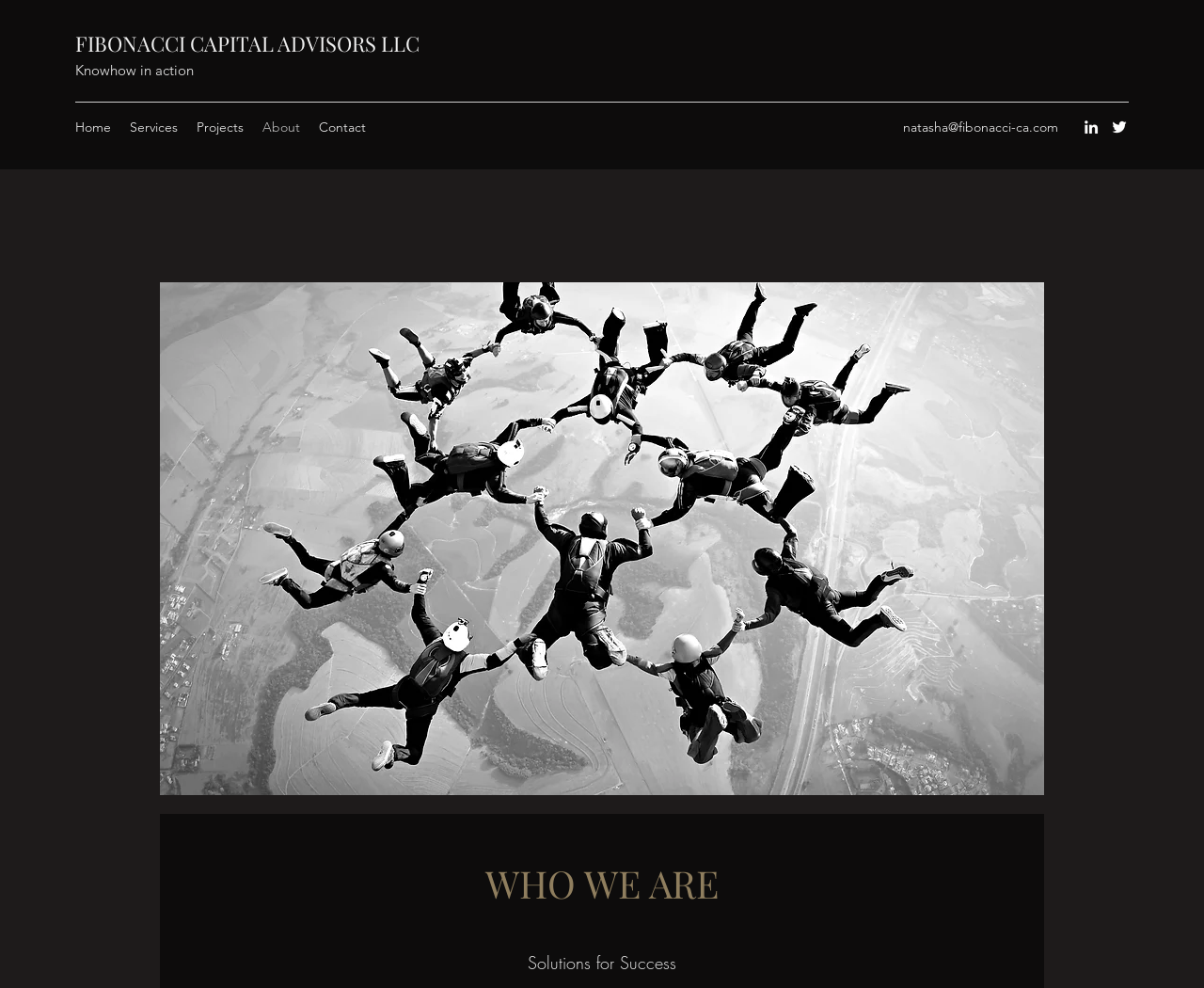Review the image closely and give a comprehensive answer to the question: What is the tagline of the company?

The tagline of the company can be found just below the company name, where it is written as 'Knowhow in action'.